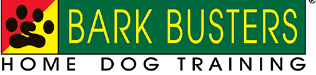Detail everything you observe in the image.

The image features the logo of Bark Busters, a well-known organization specializing in home dog training. The logo is composed of vibrant colors: a red and yellow square on the left, depicting playful canine silhouettes, alongside the bold text "BARK BUSTERS" in uppercase letters, emphasizing the brand's focus on effective dog training services. Below, the tagline "HOME DOG TRAINING" is presented in a less prominent font, indicating the company's commitment to addressing dog behavior issues within the comfort of clients' homes. This logo encapsulates the essence of personal and professional dog training, reflecting their mission to improve canine behaviors through friendly, positive methods.